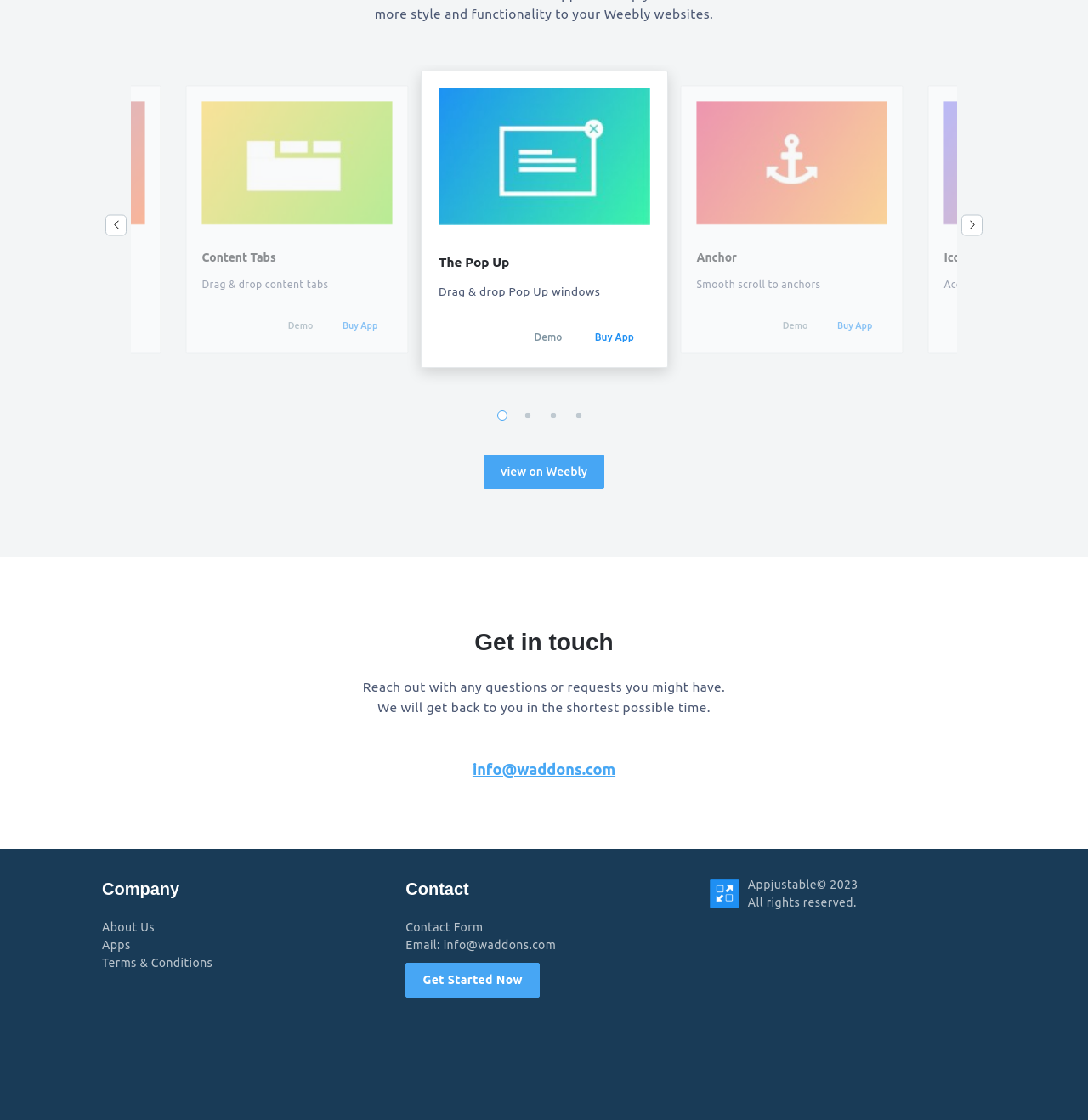Please indicate the bounding box coordinates for the clickable area to complete the following task: "Click on the 'Demo' link". The coordinates should be specified as four float numbers between 0 and 1, i.e., [left, top, right, bottom].

[0.265, 0.285, 0.288, 0.297]